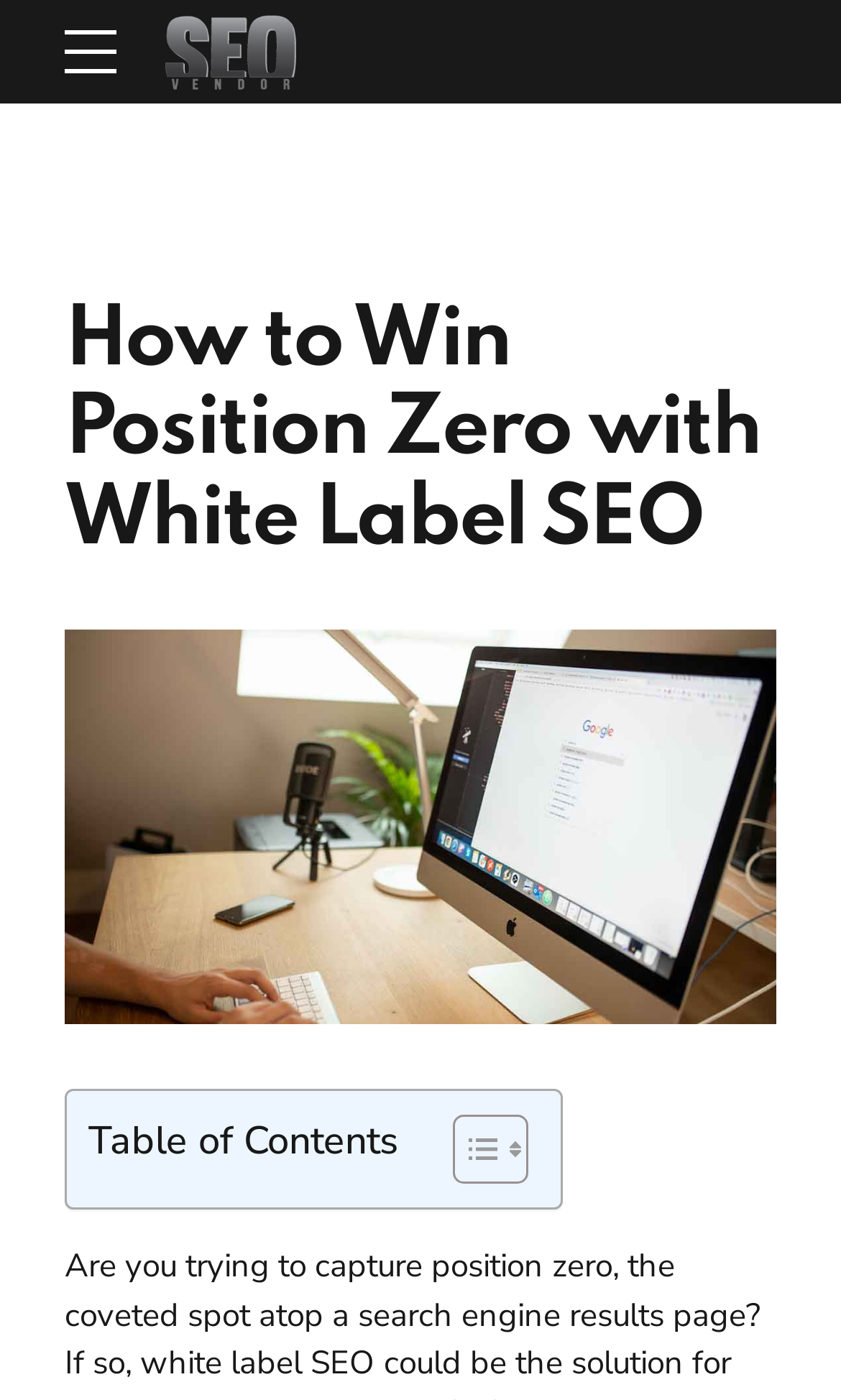Give a detailed account of the webpage's layout and content.

The webpage is about winning position zero with white label SEO. At the top-left corner, there is a link and an image with the text "SEO Vendor". Below this, there is a large heading that spans most of the width of the page, titled "How to Win Position Zero with White Label SEO". 

Further down, there is a table of contents section, which is divided into two columns. The left column contains the text "Table of Contents", while the right column has a button labeled "Toggle Table of Content".